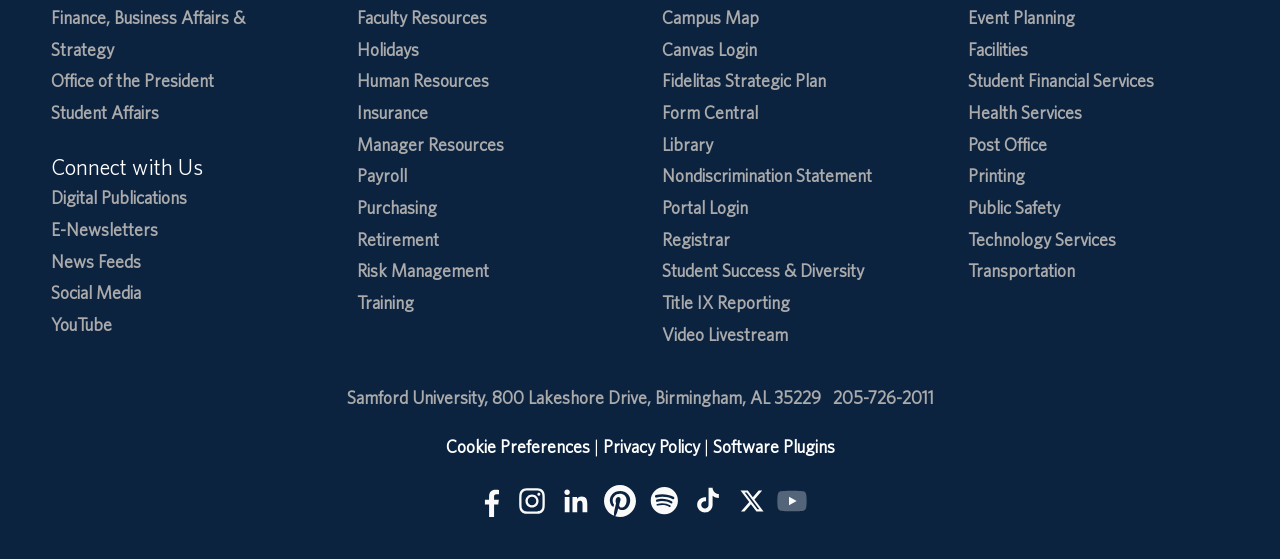Can you give a comprehensive explanation to the question given the content of the image?
What is the phone number of the university?

I found the answer by looking at the link with the text '205-726-2011' at the bottom of the page, which is likely to be the phone number of the university.